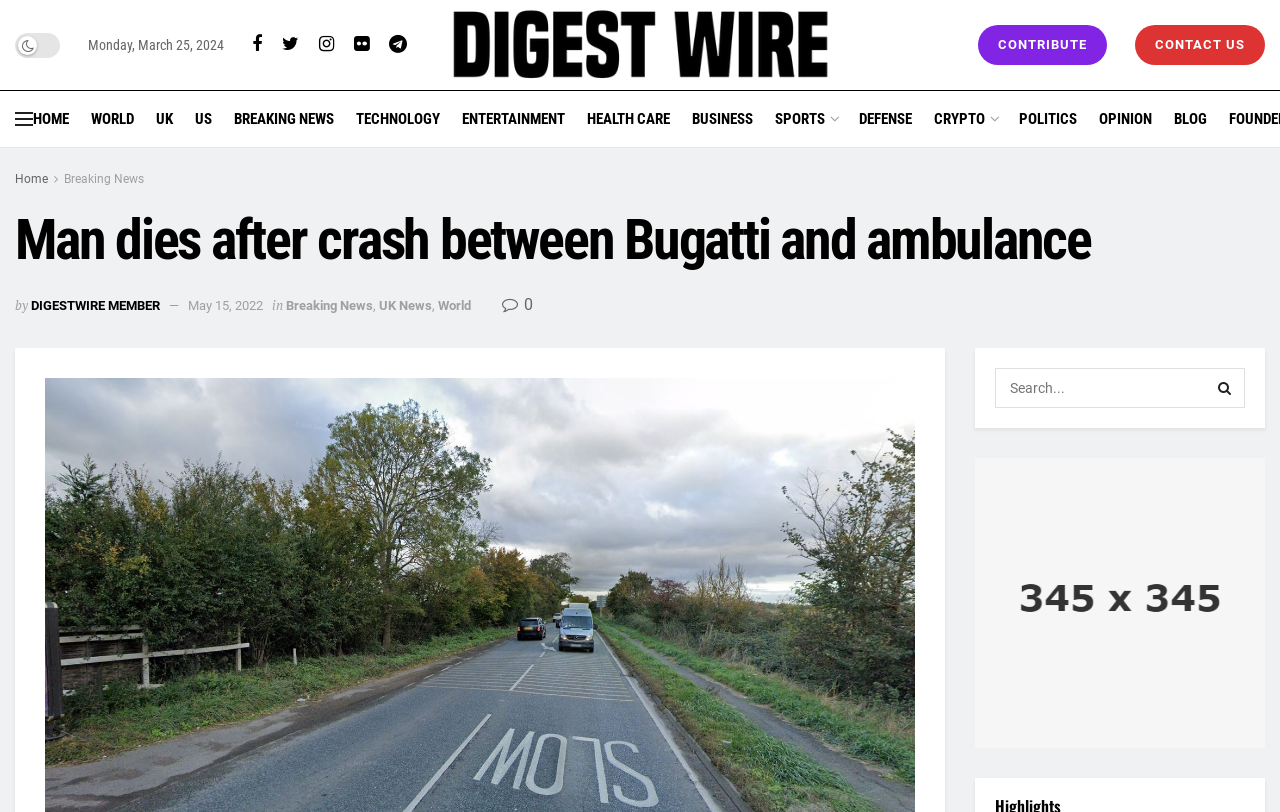From the details in the image, provide a thorough response to the question: What is the name of the news organization?

I found the name of the news organization by looking at the top left corner of the webpage, where it says 'DIGESTWIRE' as the logo and title of the website.